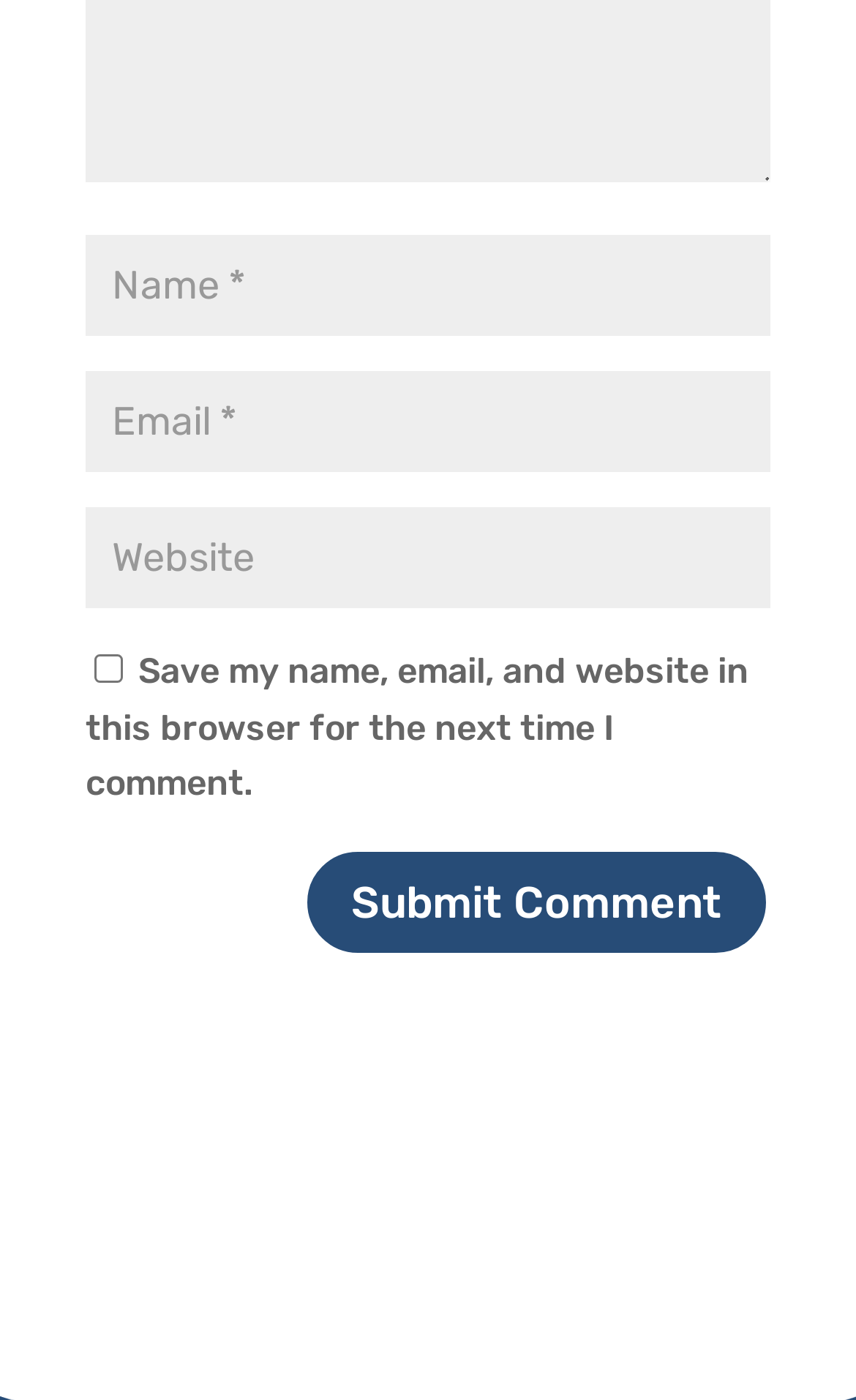Analyze the image and give a detailed response to the question:
Is the checkbox checked by default?

The checkbox has a property 'checked: false', which means it is not checked by default.